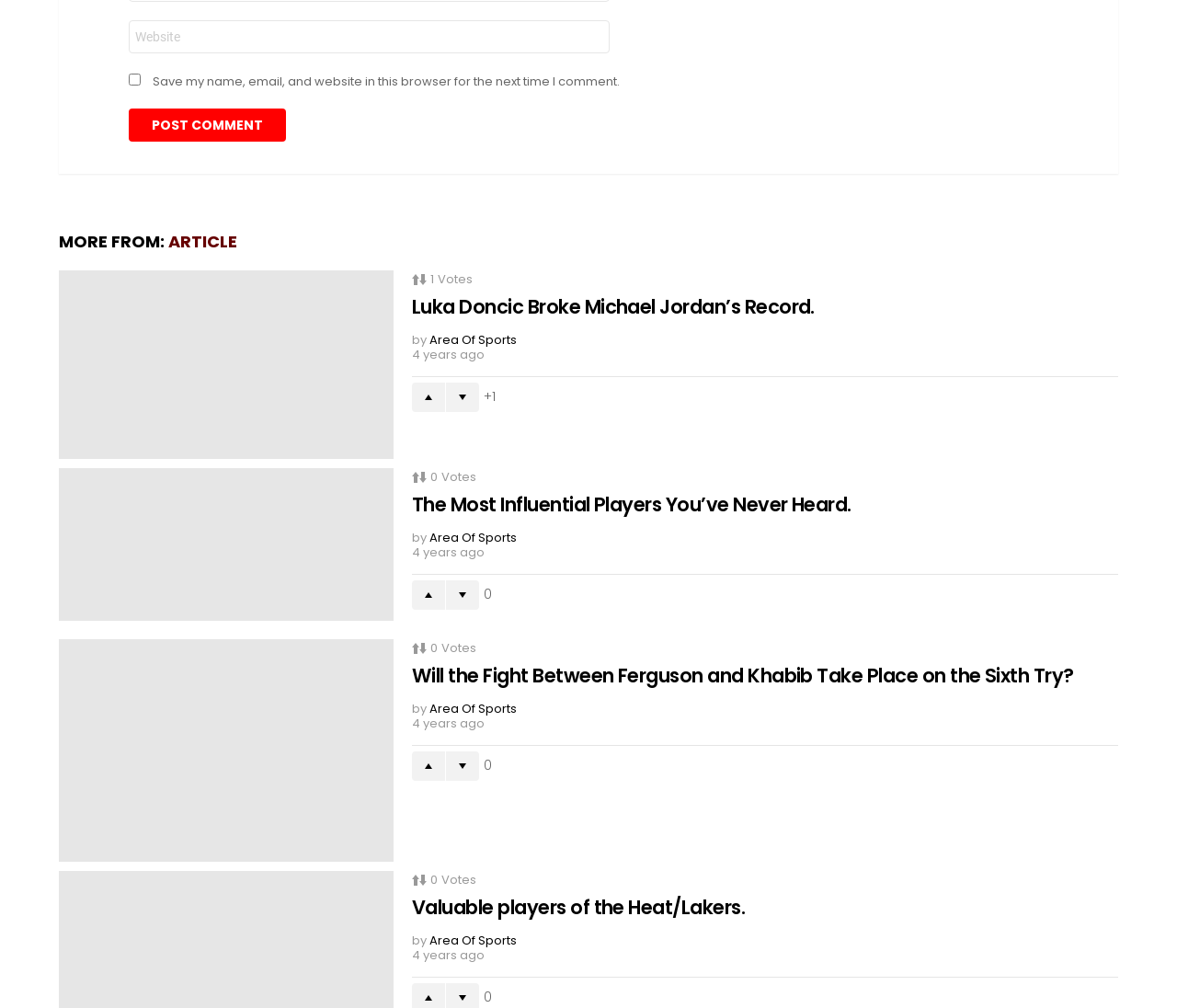Identify the bounding box coordinates of the section to be clicked to complete the task described by the following instruction: "read article 'Will the Fight Between Ferguson and Khabib Take Place on the Sixth Try?'". The coordinates should be four float numbers between 0 and 1, formatted as [left, top, right, bottom].

[0.05, 0.634, 0.334, 0.855]